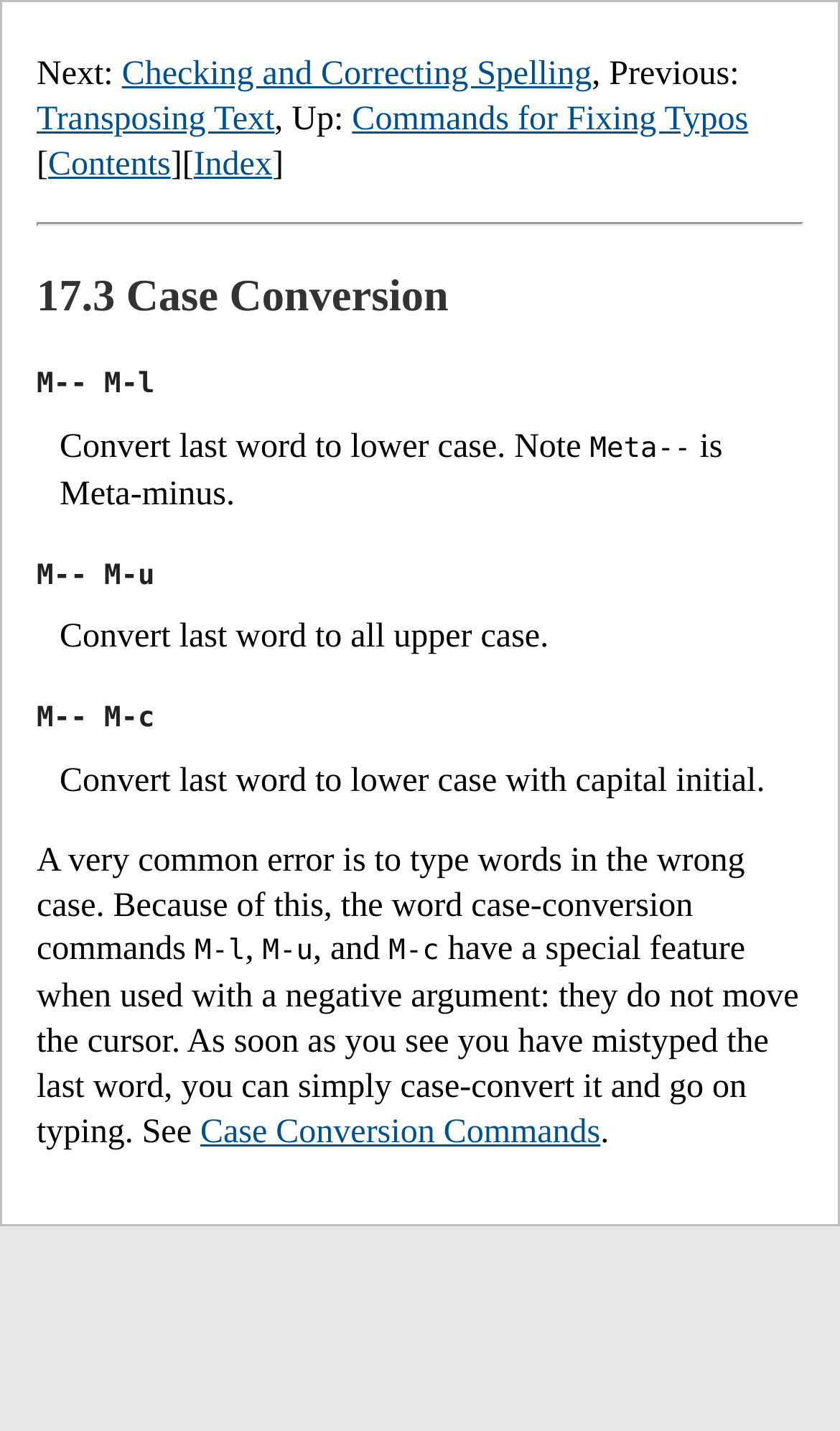Answer briefly with one word or phrase:
What is the title of the section that describes the case conversion commands?

Case Conversion